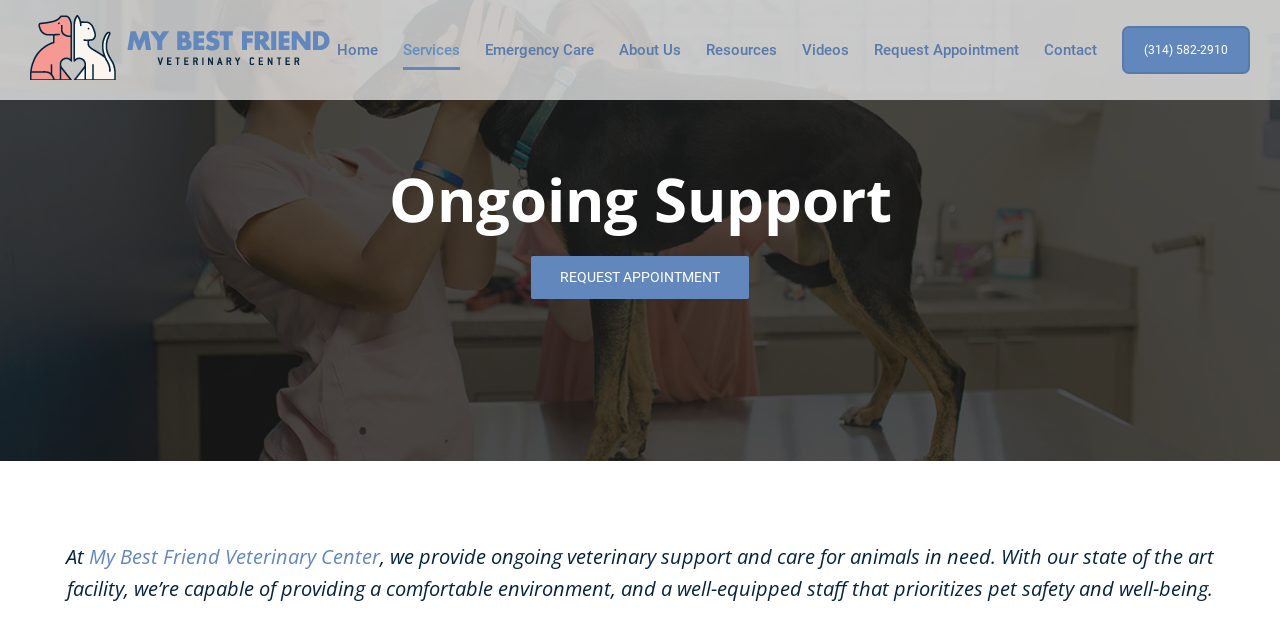Using the format (top-left x, top-left y, bottom-right x, bottom-right y), and given the element description, identify the bounding box coordinates within the screenshot: Home

[0.263, 0.0, 0.295, 0.156]